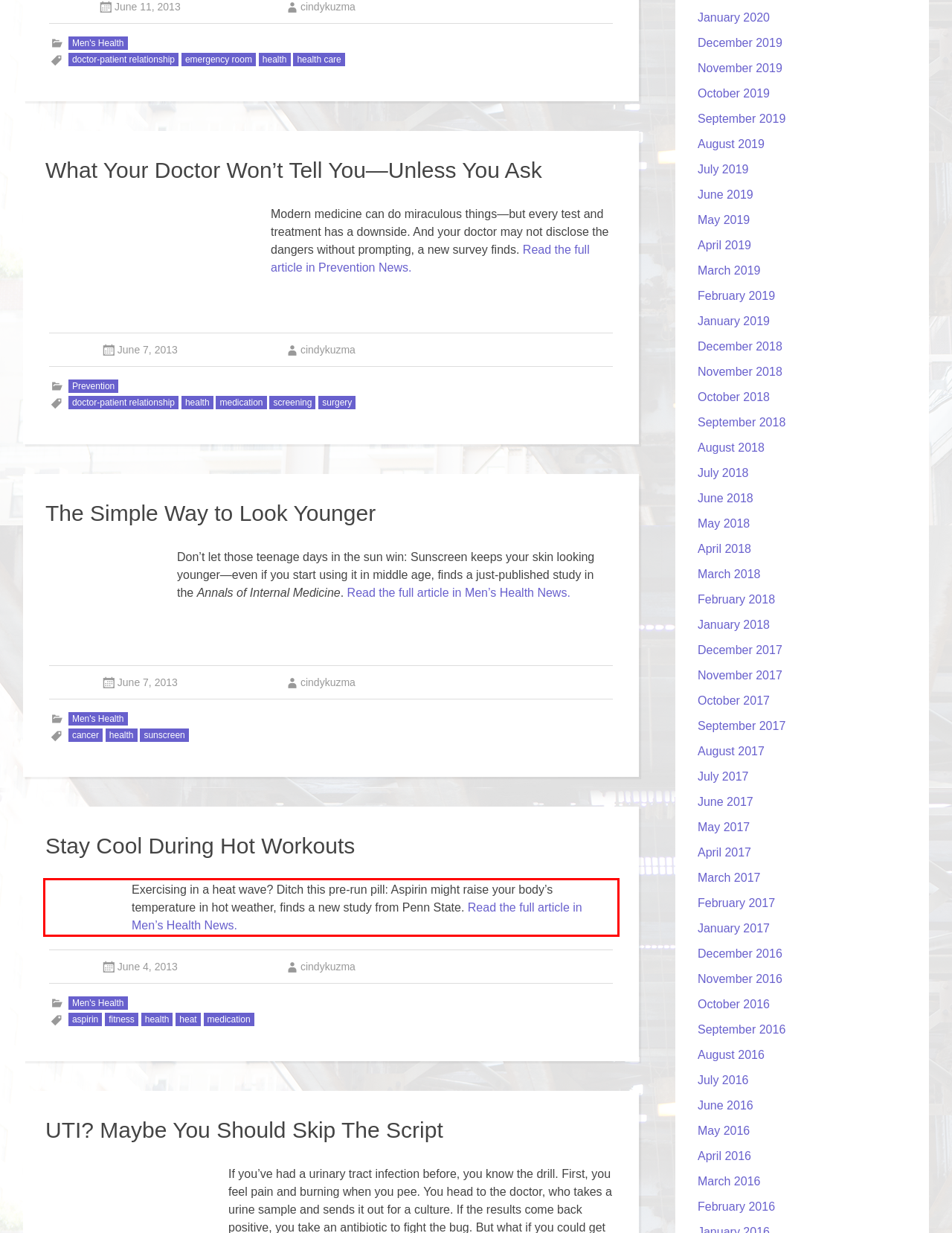You have a screenshot of a webpage with a red bounding box. Identify and extract the text content located inside the red bounding box.

Exercising in a heat wave? Ditch this pre-run pill: Aspirin might raise your body’s temperature in hot weather, finds a new study from Penn State. Read the full article in Men’s Health News.